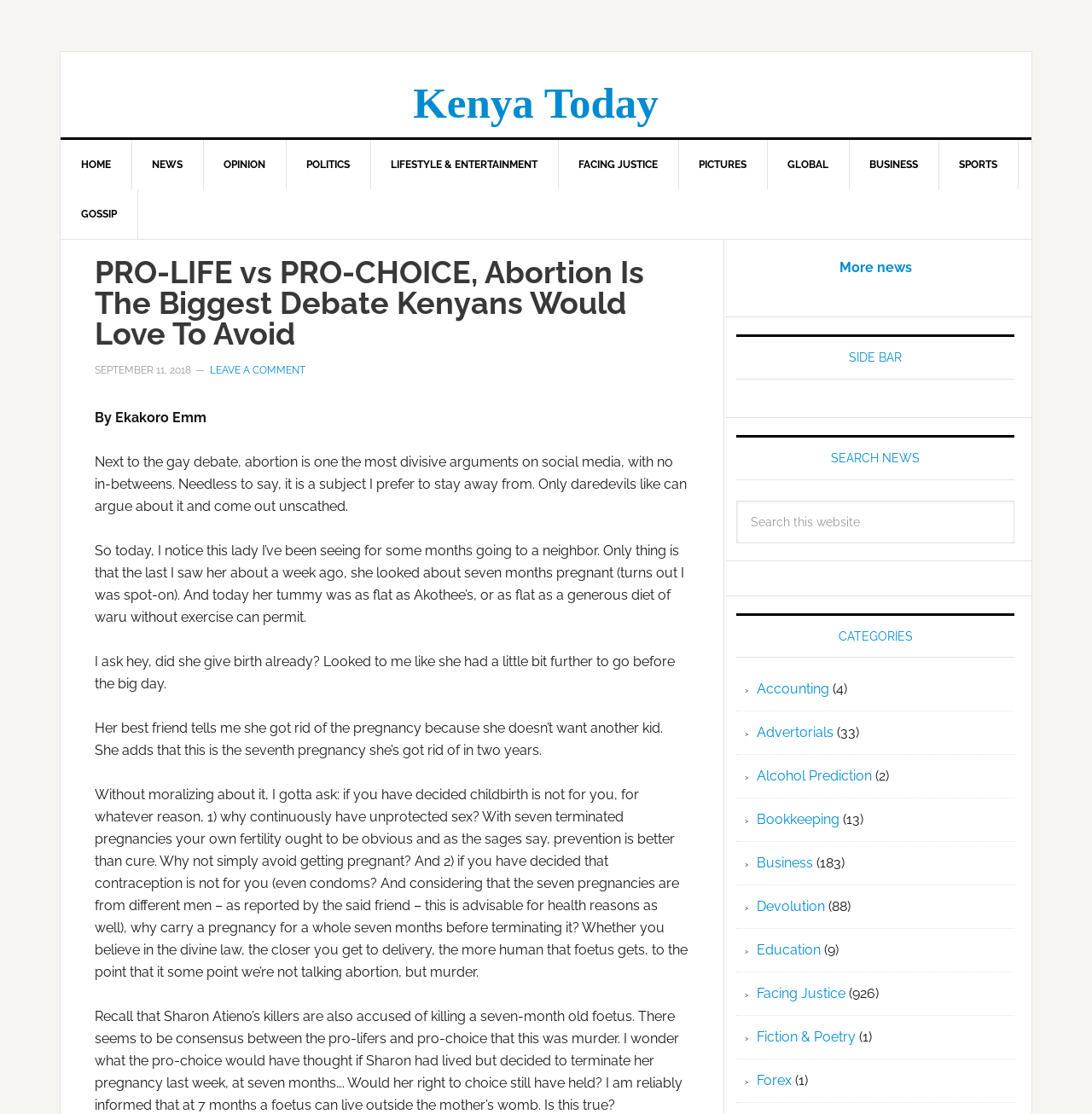Indicate the bounding box coordinates of the clickable region to achieve the following instruction: "Read more news."

[0.768, 0.233, 0.835, 0.247]